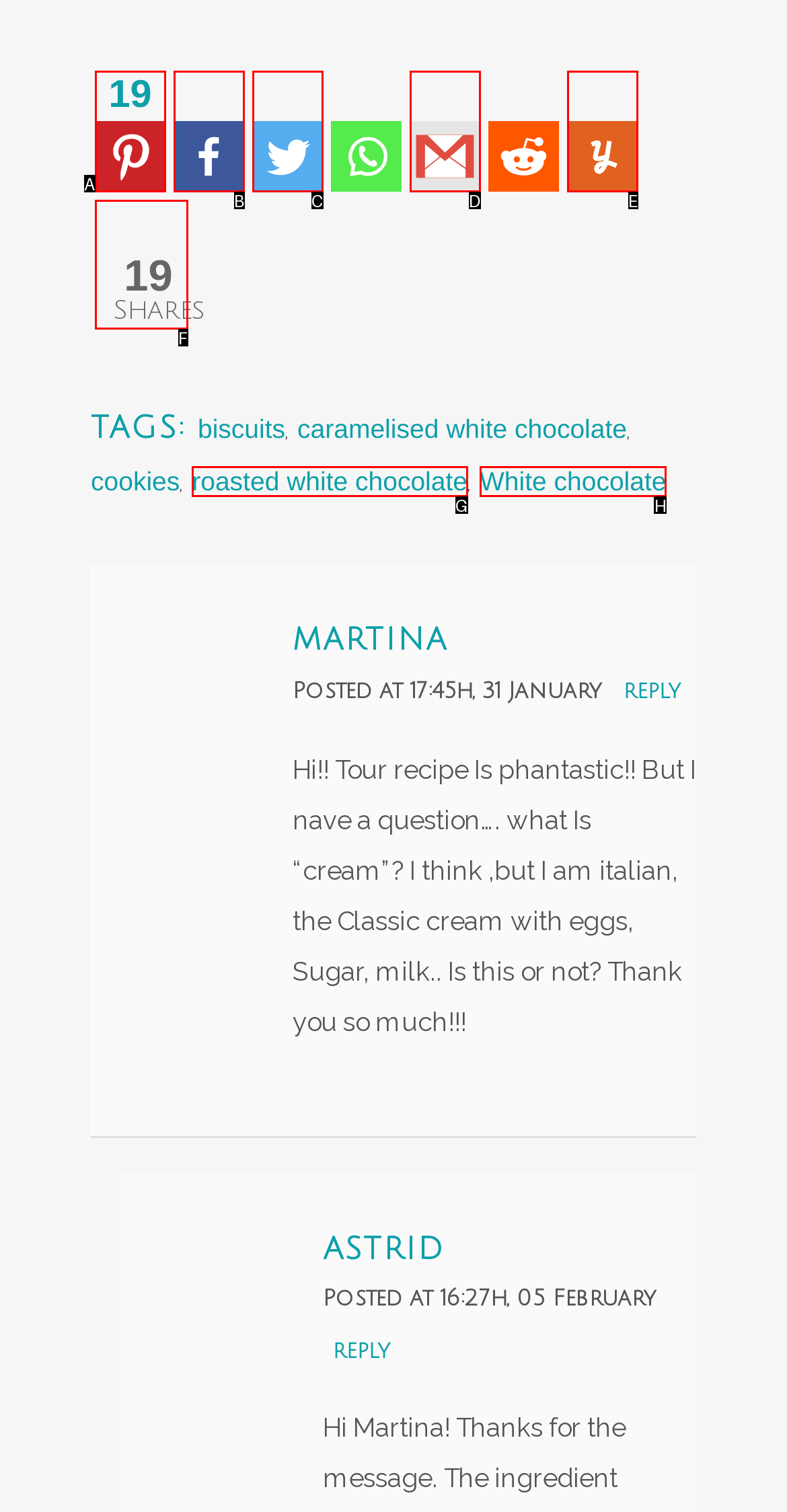Select the option that fits this description: White chocolate
Answer with the corresponding letter directly.

H